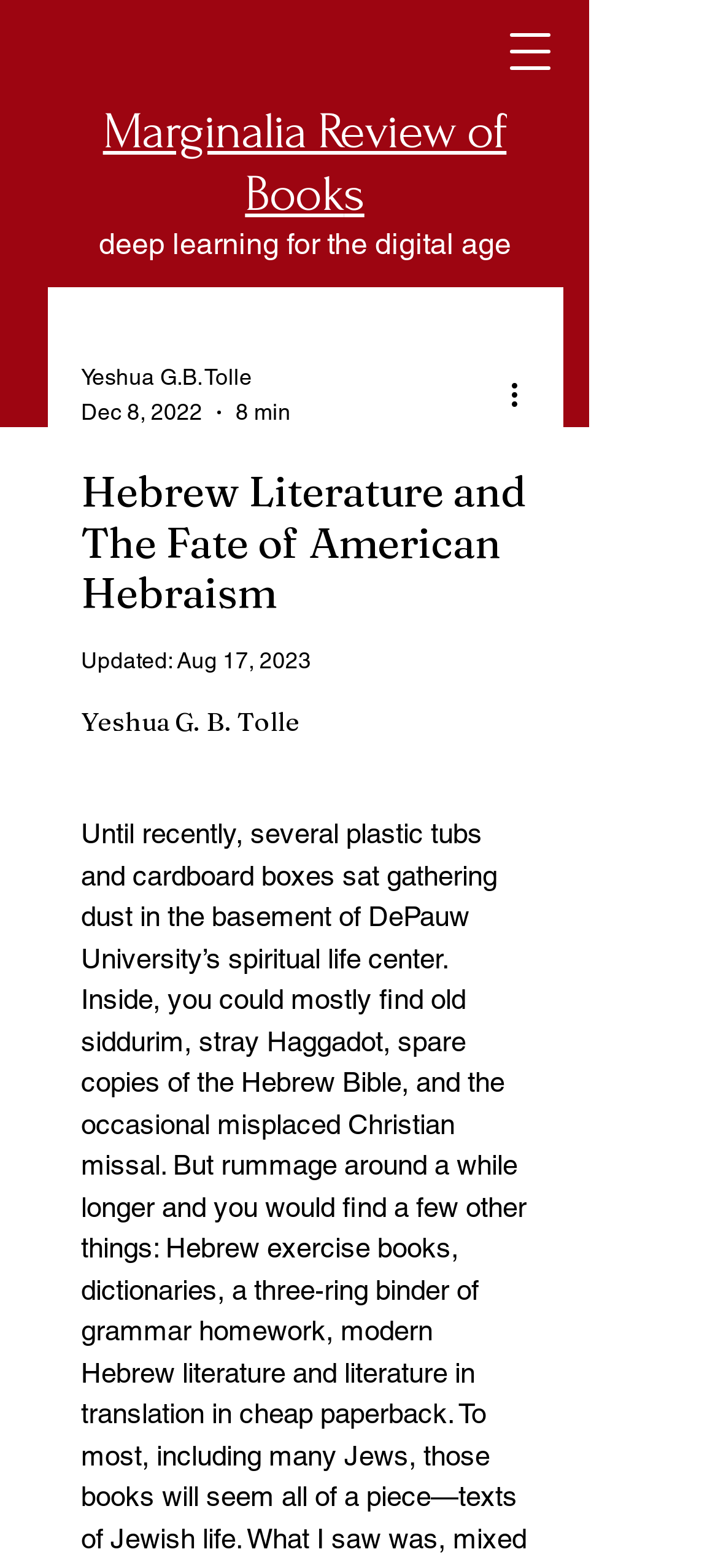Extract the bounding box for the UI element that matches this description: "aria-label="More actions"".

[0.703, 0.237, 0.764, 0.265]